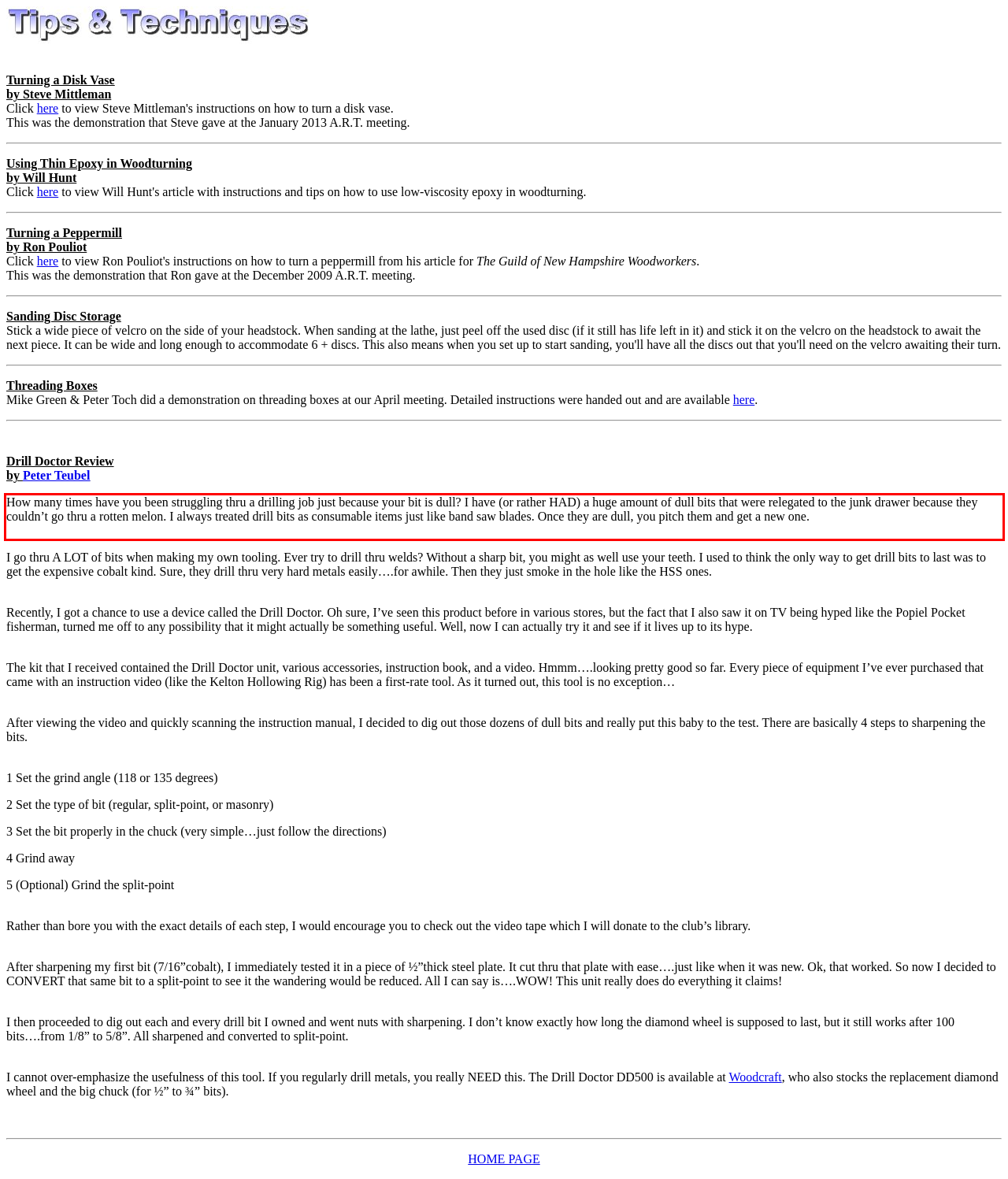Analyze the screenshot of the webpage that features a red bounding box and recognize the text content enclosed within this red bounding box.

How many times have you been struggling thru a drilling job just because your bit is dull? I have (or rather HAD) a huge amount of dull bits that were relegated to the junk drawer because they couldn’t go thru a rotten melon. I always treated drill bits as consumable items just like band saw blades. Once they are dull, you pitch them and get a new one.